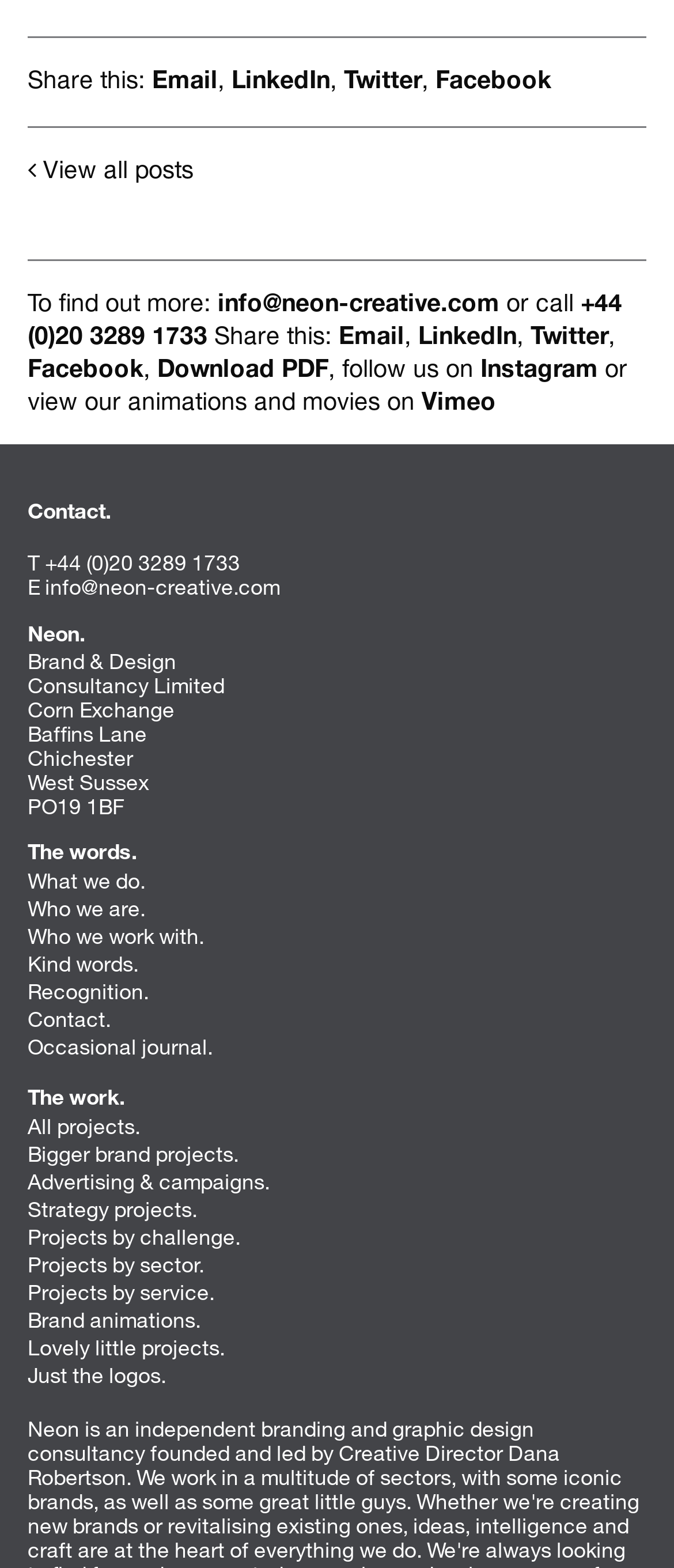Please determine the bounding box coordinates for the element that should be clicked to follow these instructions: "View all posts".

[0.041, 0.098, 0.287, 0.117]